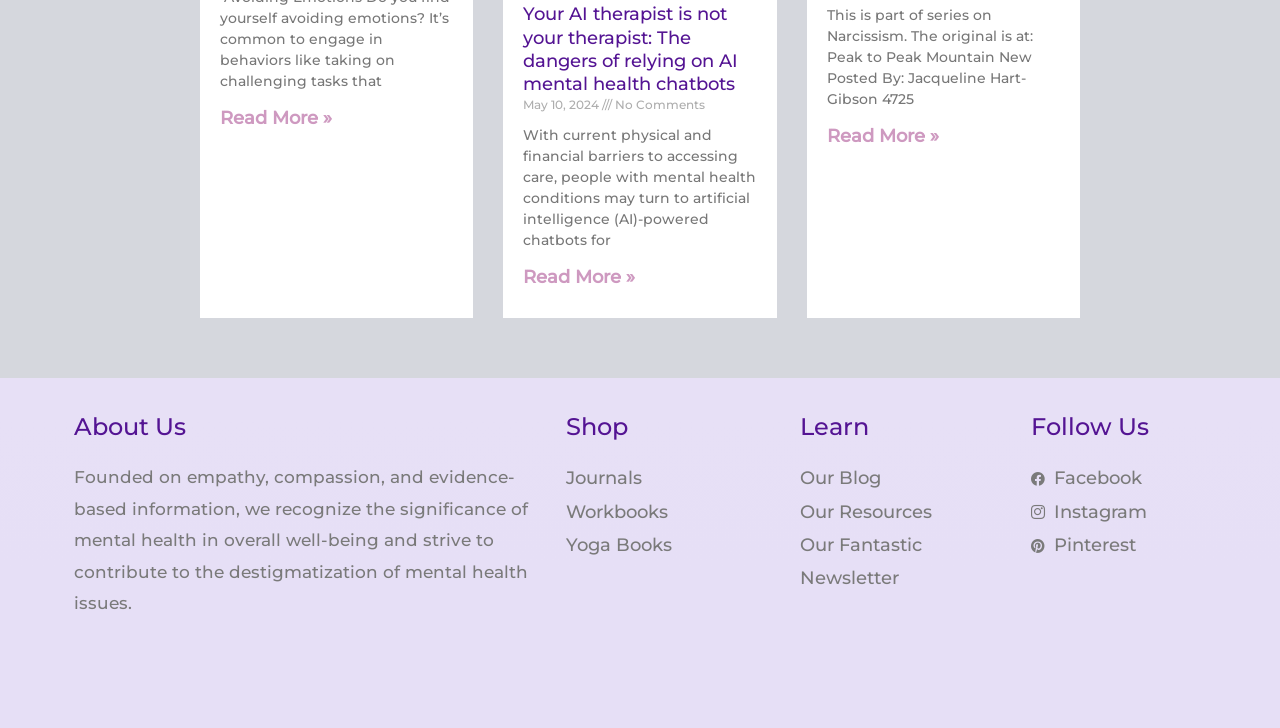Respond to the question below with a concise word or phrase:
What is the purpose of the website?

Mental health